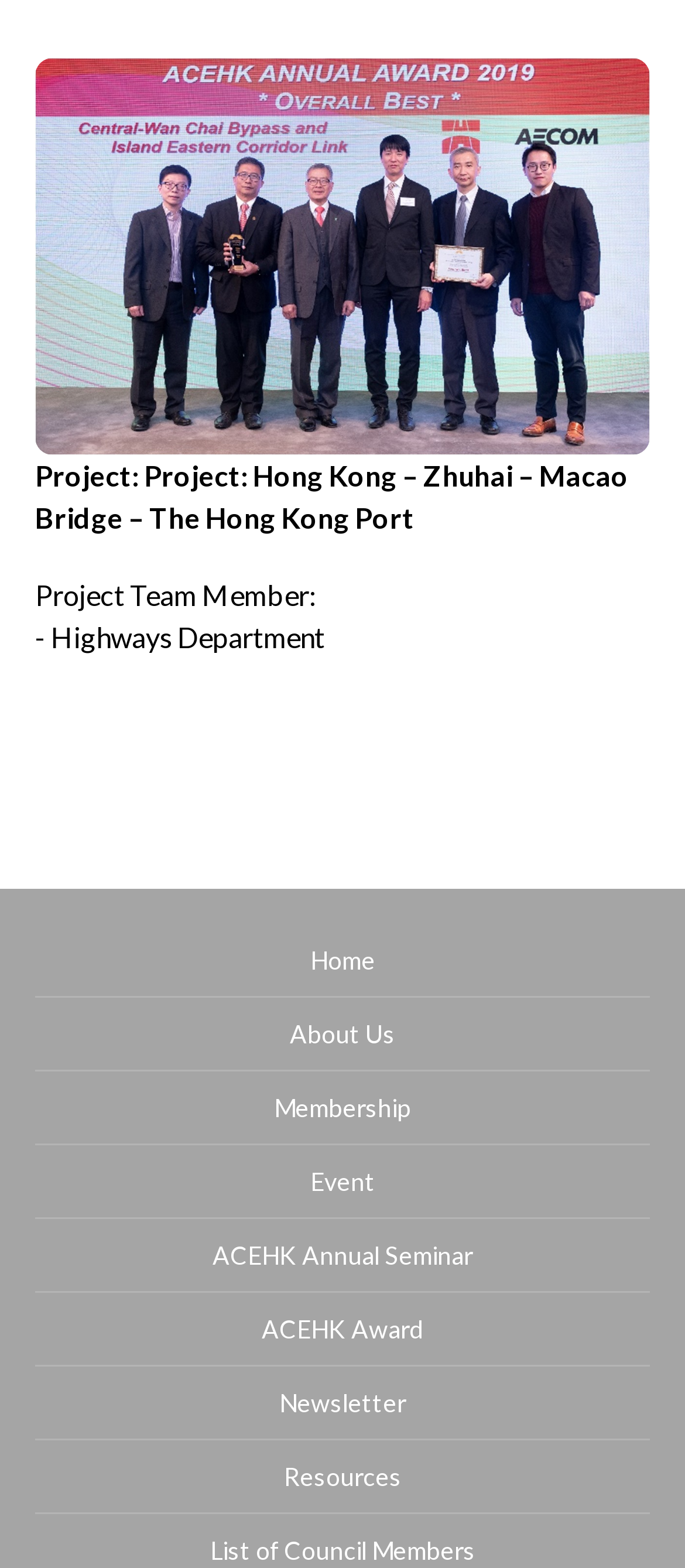Is there an event mentioned on the page?
Refer to the image and respond with a one-word or short-phrase answer.

Yes